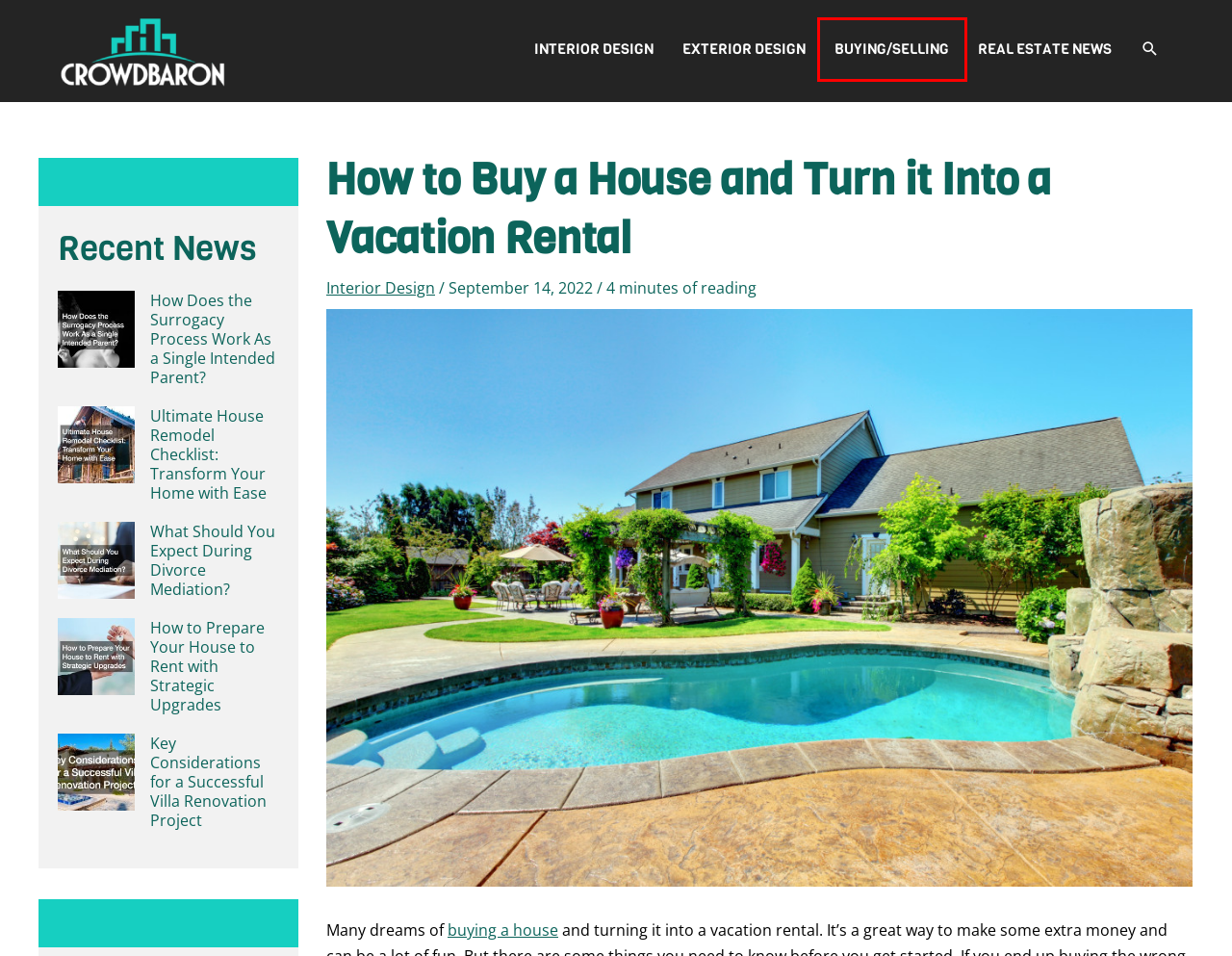Examine the screenshot of a webpage with a red bounding box around an element. Then, select the webpage description that best represents the new page after clicking the highlighted element. Here are the descriptions:
A. Interior Design Archives - Crowd Baron
B. How to Prepare Your House to Rent with Strategic Upgrades
C. Buying/Selling Archives - Crowd Baron
D. Real Estate News Archives - Crowd Baron
E. Valuable Insights for Homebuyers: Crowd Baron
F. What Should You Expect During Divorce Mediation? - Crowd Baron
G. Key Considerations for a Successful Villa Renovation Project
H. Ultimate House Remodel Checklist: Transform Your Home with Ease

C